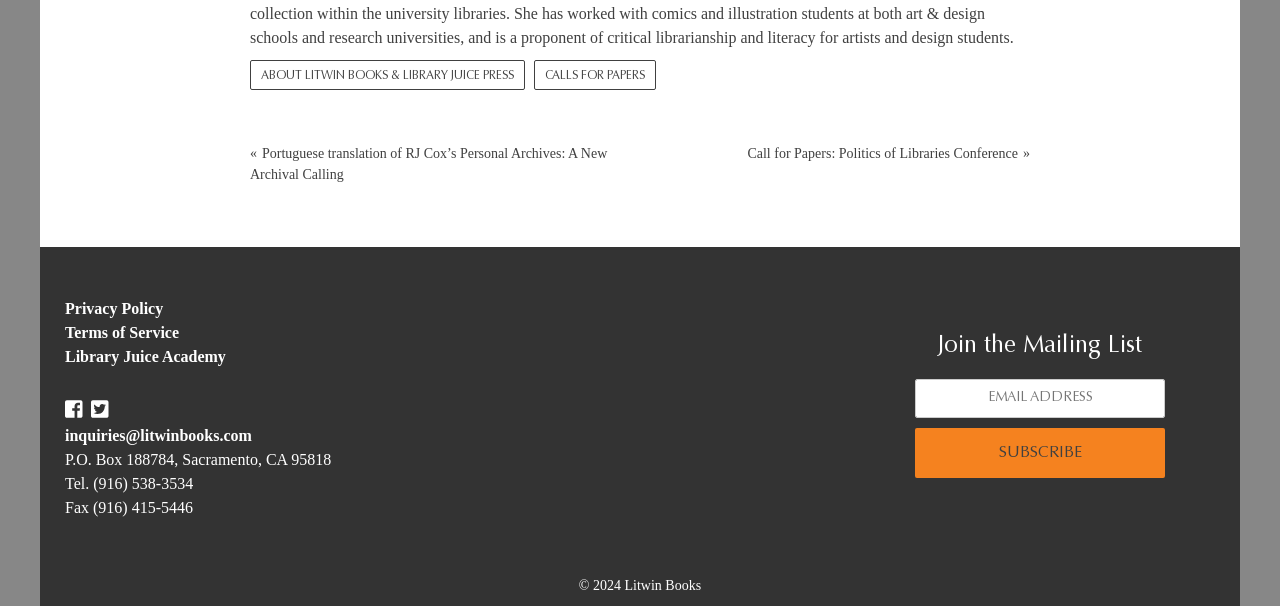Using the element description: "inquiries@litwinbooks.com", determine the bounding box coordinates. The coordinates should be in the format [left, top, right, bottom], with values between 0 and 1.

[0.051, 0.704, 0.197, 0.732]